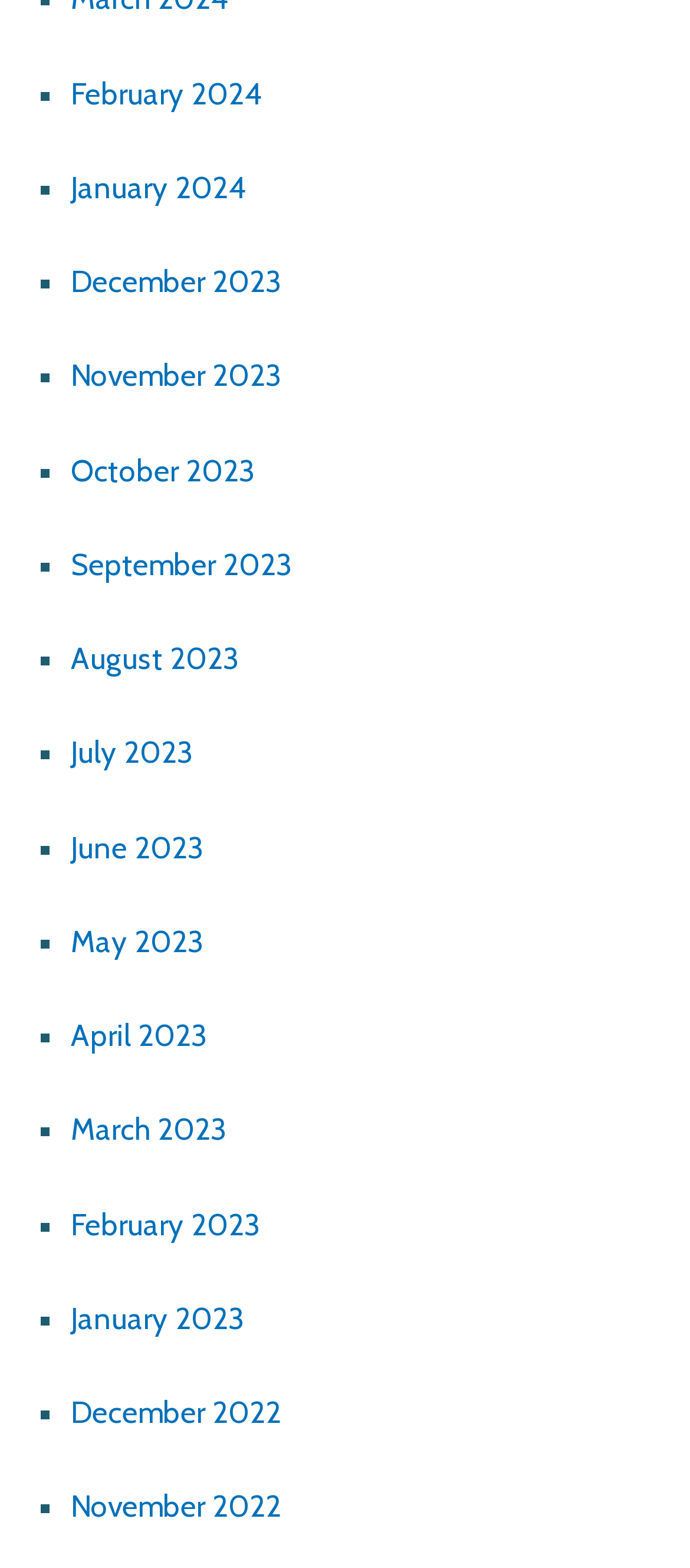What is the most recent month listed?
Using the image, give a concise answer in the form of a single word or short phrase.

February 2024